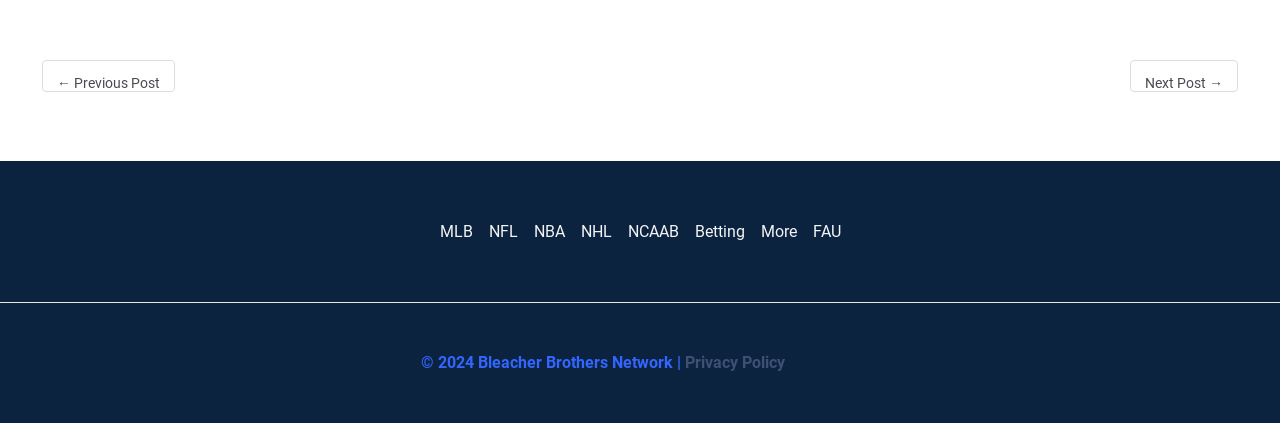Please identify the bounding box coordinates of the element's region that needs to be clicked to fulfill the following instruction: "visit MLB page". The bounding box coordinates should consist of four float numbers between 0 and 1, i.e., [left, top, right, bottom].

[0.343, 0.513, 0.375, 0.583]